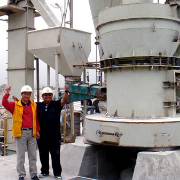What is the significance of the image?
Based on the image, provide your answer in one word or phrase.

Teamwork and safety